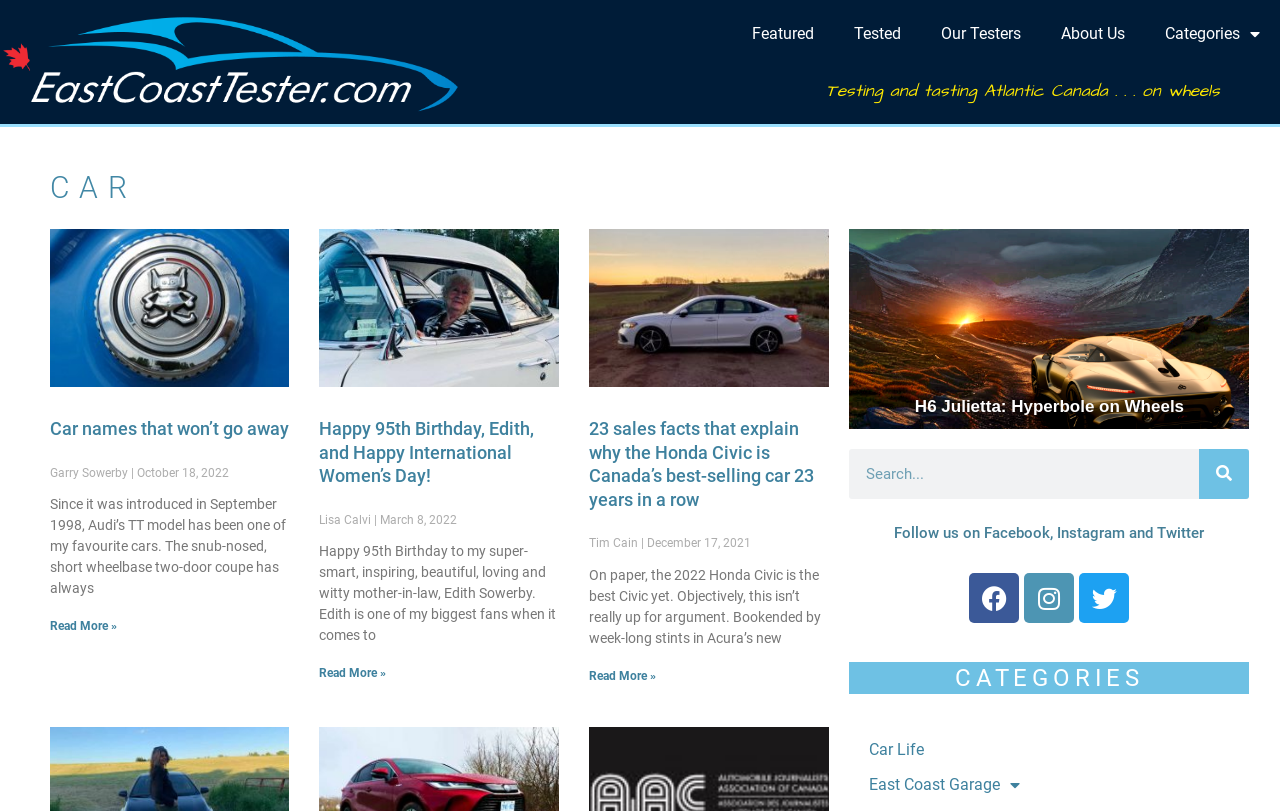Describe all significant elements and features of the webpage.

The webpage is an archive of car-related articles from East Coast Tester. At the top, there are six links: "", "Featured", "Tested", "Our Testers", "About Us", and "Categories" with a dropdown menu. Below these links, there is a heading "CAR" and a brief description "Testing and tasting Atlantic Canada... on wheels".

The main content of the webpage is divided into three columns, each containing an article. The first article is titled "Car names that won’t go away" and has a link to read more. The second article is titled "Happy 95th Birthday, Edith, and Happy International Women’s Day!" and also has a link to read more. The third article is titled "23 sales facts that explain why the Honda Civic is Canada’s best-selling car 23 years in a row" and has a link to read more.

To the right of the articles, there is a slider region with a title "H6 Julietta: Hyperbole on Wheels" and a link to the article. Below the slider, there is a search box with a button. Underneath the search box, there is a heading "Follow us on Facebook, Instagram and Twitter" with links to the respective social media platforms.

At the bottom of the webpage, there are two links: "CATEGORIES" and "Car Life", as well as a link to "East Coast Garage" with a dropdown menu.